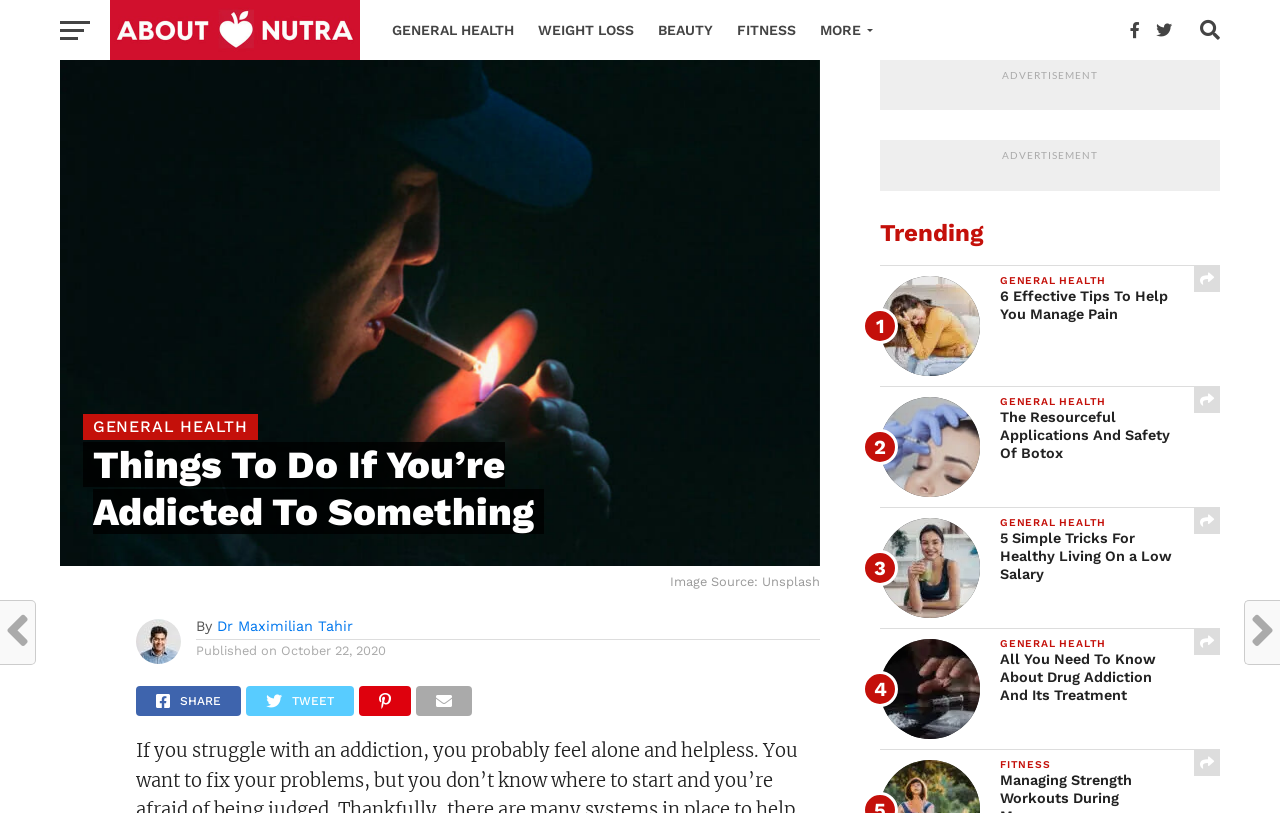Given the content of the image, can you provide a detailed answer to the question?
What is the topic of the article?

I inferred the topic of the article by looking at the heading 'Things To Do If You’re Addicted To Something', which suggests that the article is about addiction and how to overcome it.